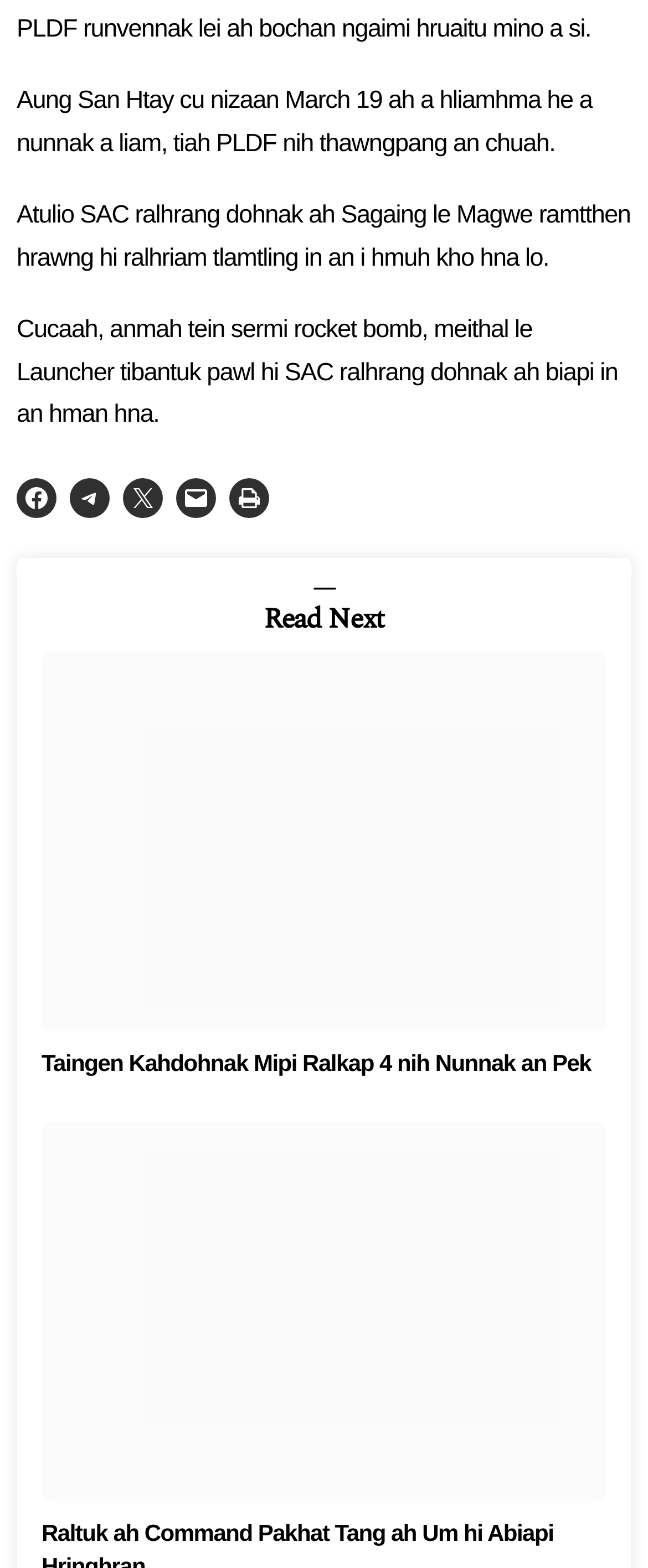What is the purpose of the links at the bottom?
Give a detailed explanation using the information visible in the image.

The links at the bottom, such as 'Taingen Kahdohnak Mipi Ralkap 4 nih Nunnak an Pek', are provided to allow users to read next articles.